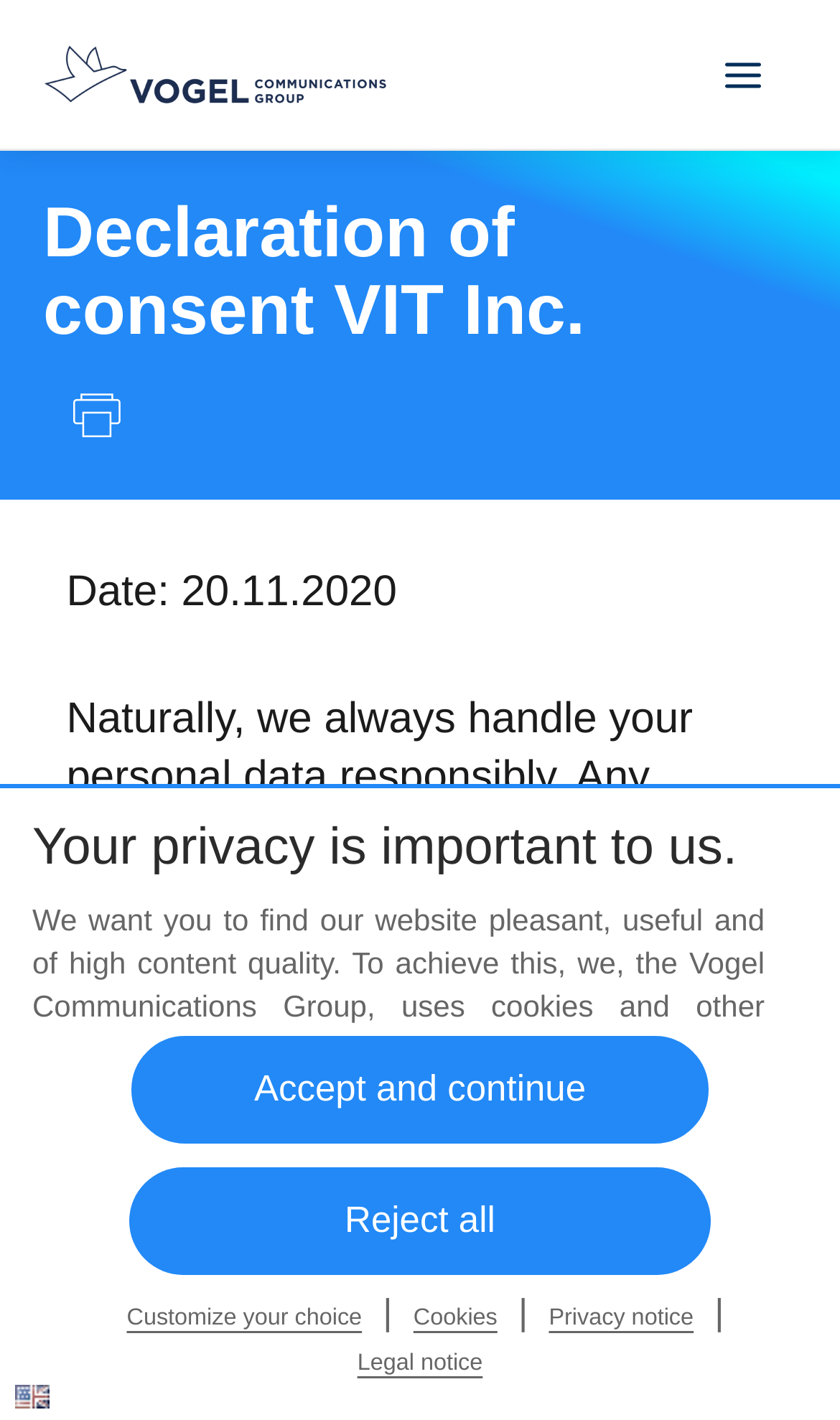Please answer the following query using a single word or phrase: 
How many buttons are available on this webpage?

5